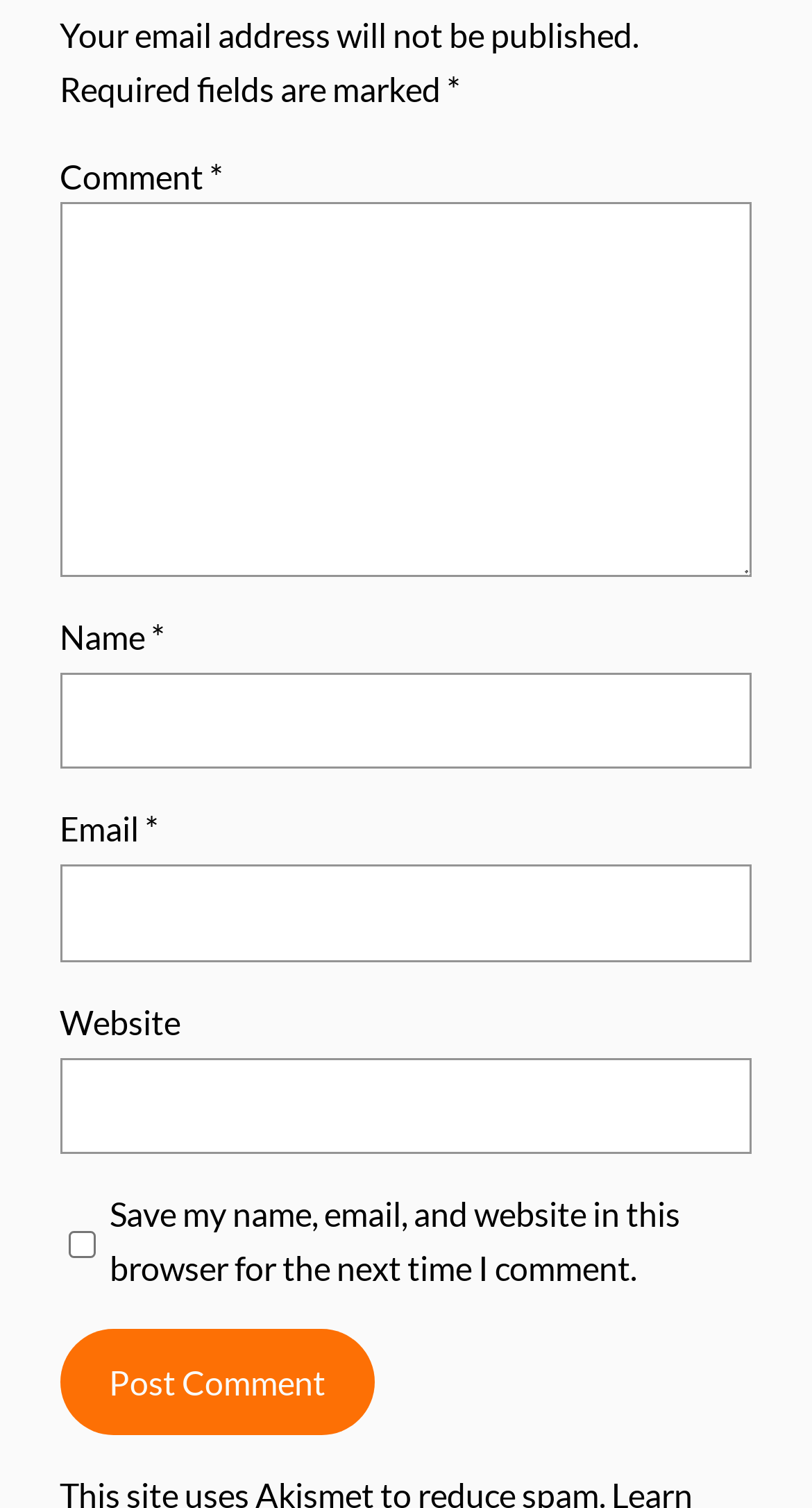Answer the question below using just one word or a short phrase: 
What is the purpose of the checkbox?

Save user data